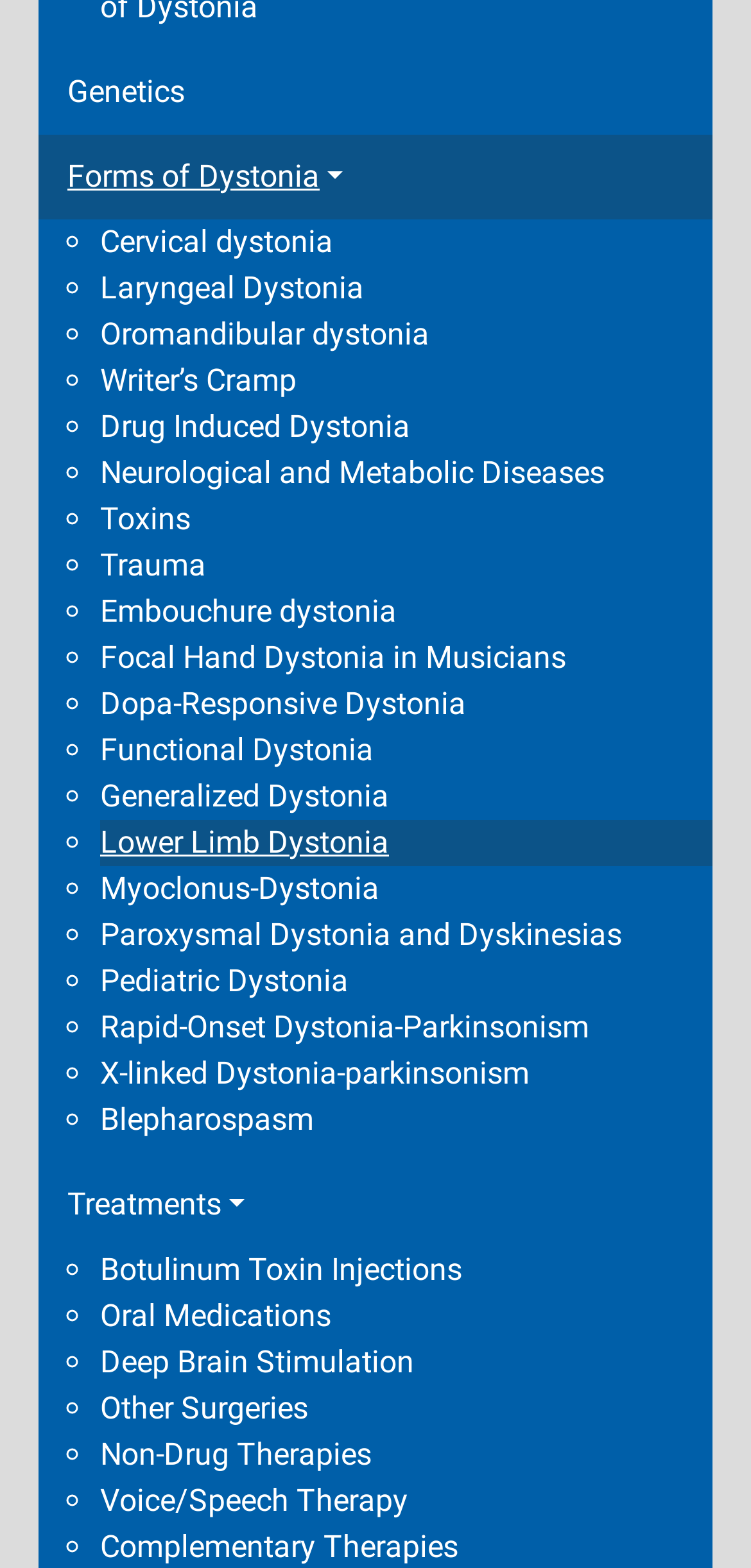What is the second type of treatment listed? Based on the image, give a response in one word or a short phrase.

Oral Medications